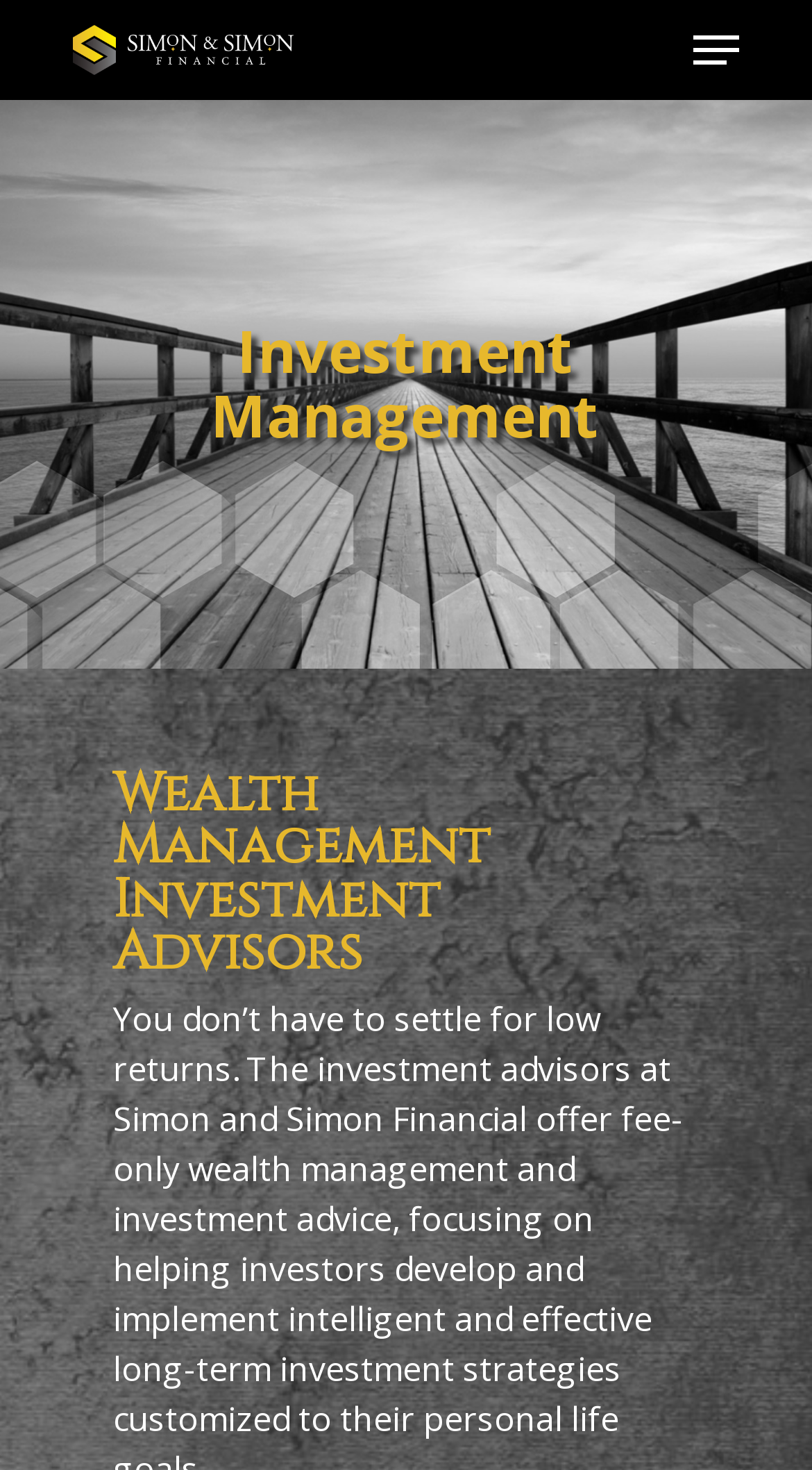Please find the bounding box coordinates of the element that must be clicked to perform the given instruction: "Search for investment advice". The coordinates should be four float numbers from 0 to 1, i.e., [left, top, right, bottom].

[0.151, 0.074, 0.849, 0.149]